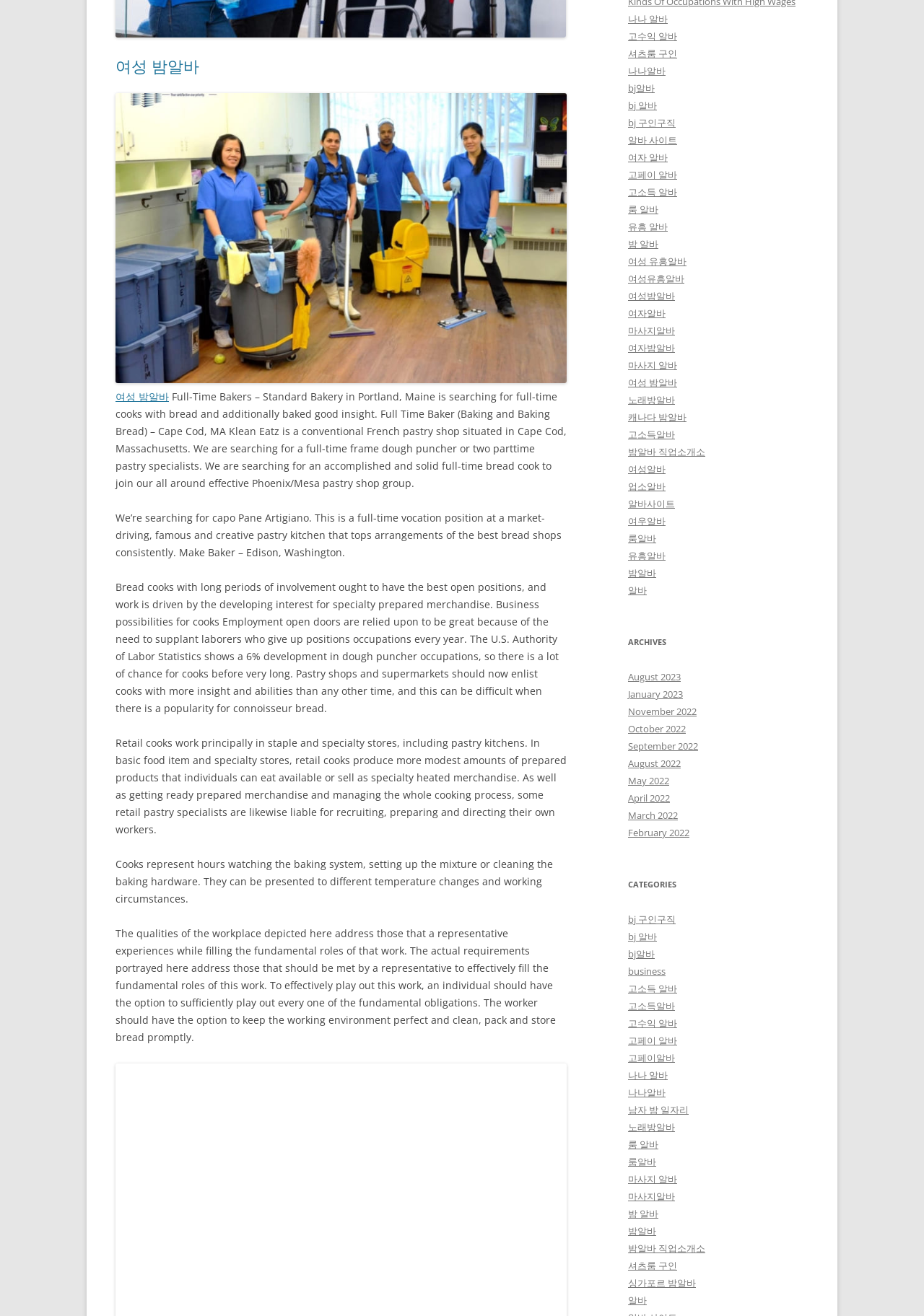Given the description: "남자 밤 일자리", determine the bounding box coordinates of the UI element. The coordinates should be formatted as four float numbers between 0 and 1, [left, top, right, bottom].

[0.68, 0.838, 0.745, 0.848]